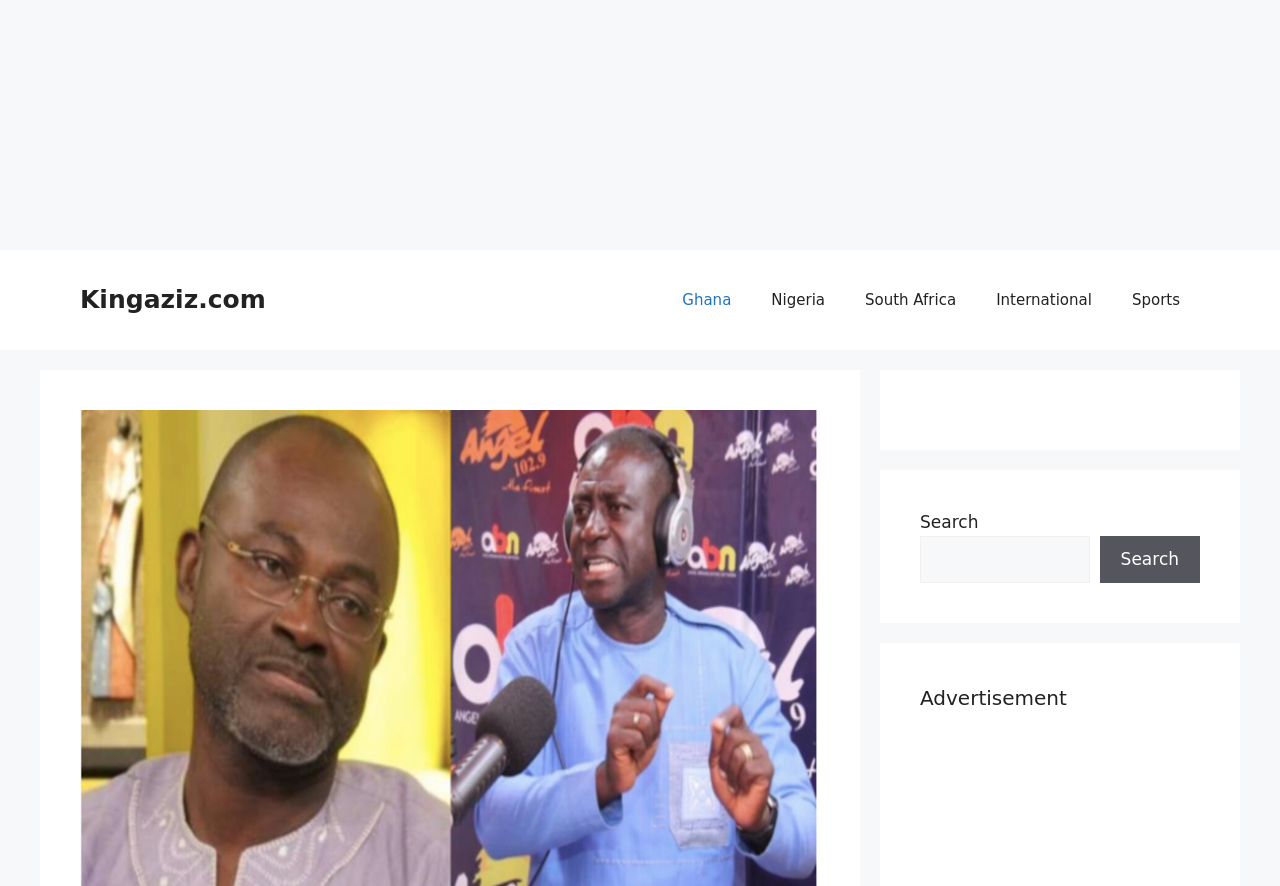Please provide the bounding box coordinates in the format (top-left x, top-left y, bottom-right x, bottom-right y). Remember, all values are floating point numbers between 0 and 1. What is the bounding box coordinate of the region described as: parent_node: Search name="s"

[0.719, 0.604, 0.851, 0.658]